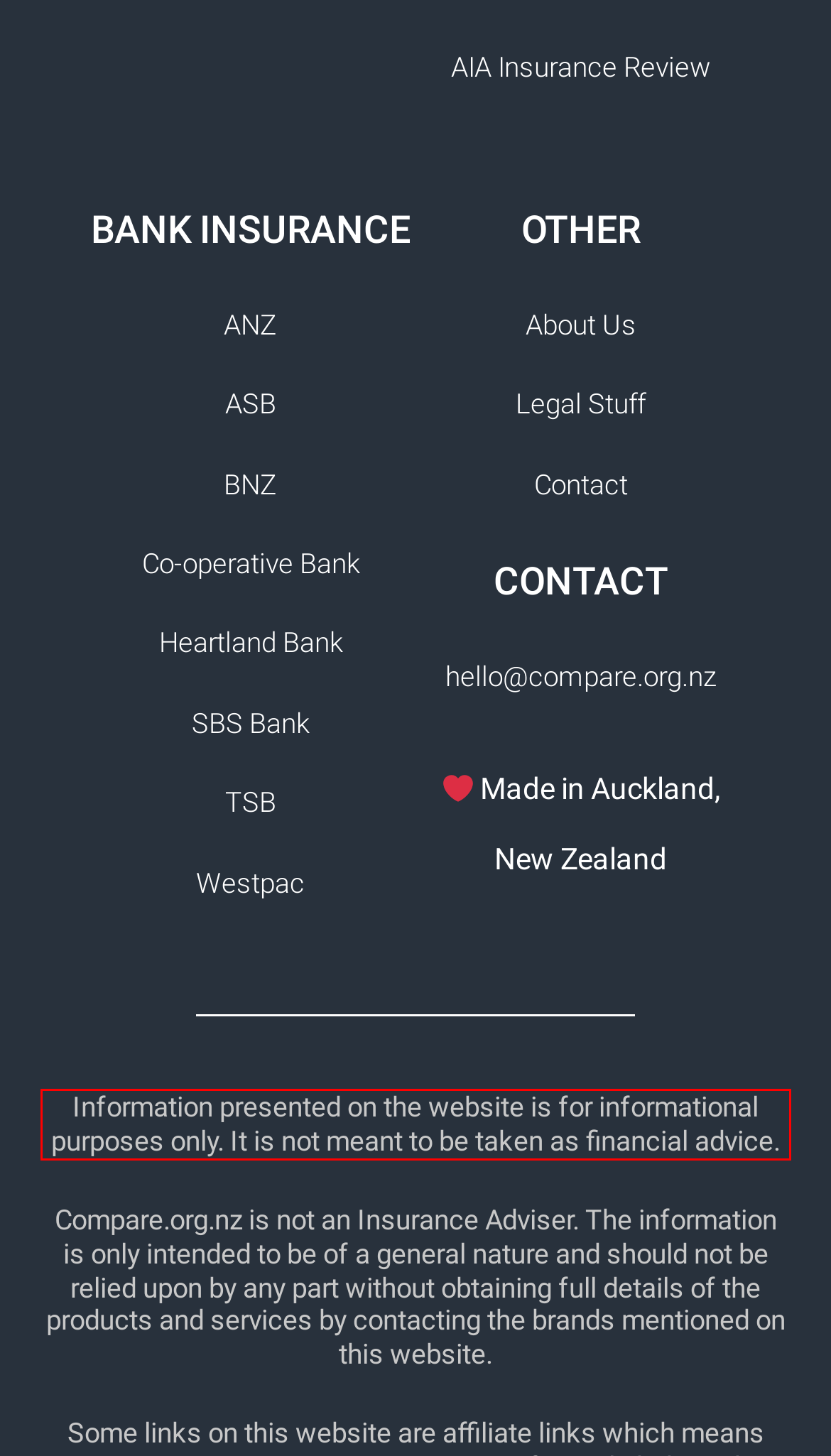Please perform OCR on the text within the red rectangle in the webpage screenshot and return the text content.

Information presented on the website is for informational purposes only. It is not meant to be taken as financial advice.